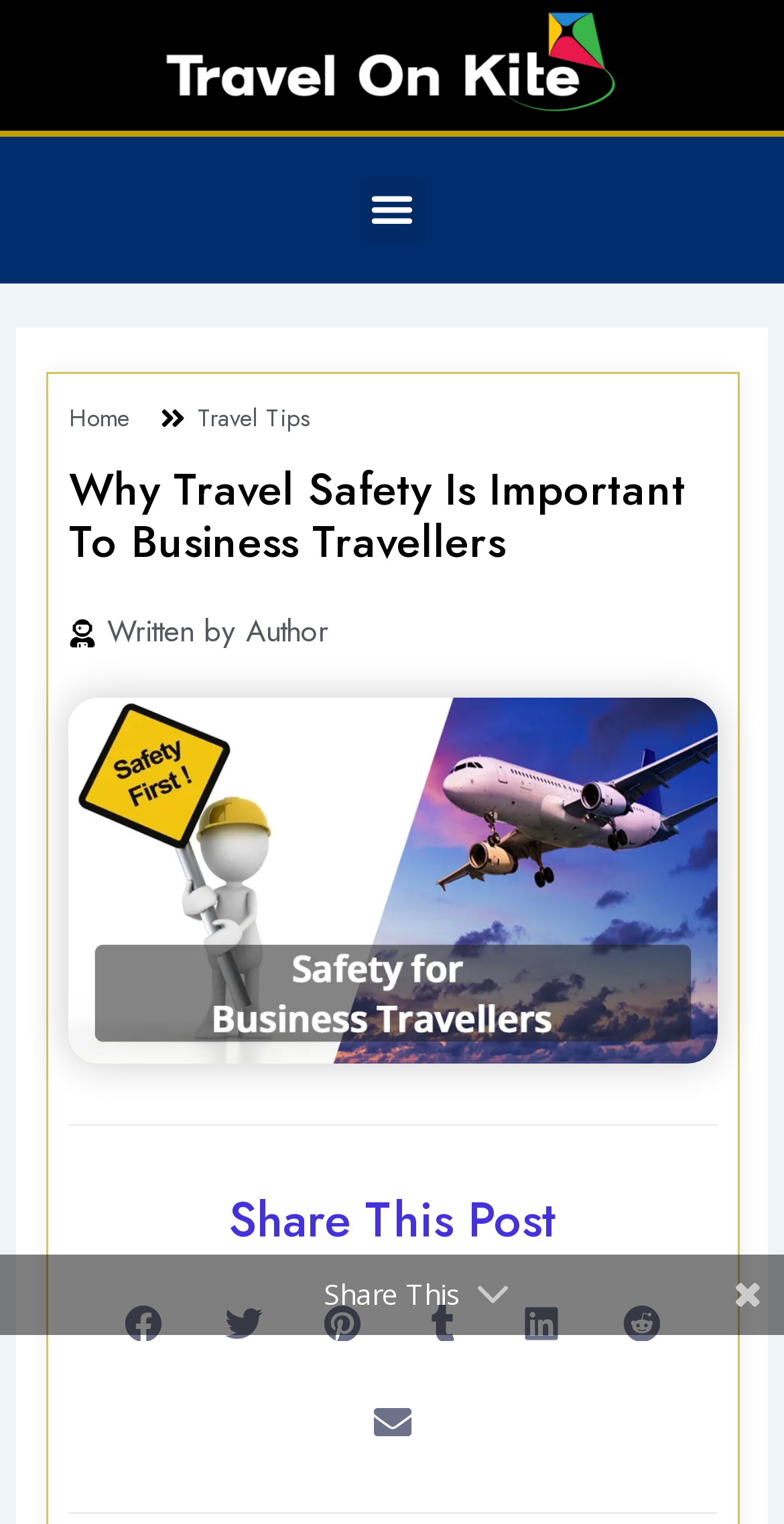How many social media platforms can you share this post on?
Please use the image to provide an in-depth answer to the question.

I counted the number of social media buttons available at the bottom of the webpage, which are Facebook, Twitter, Pinterest, Tumblr, LinkedIn, and Reddit, plus an email option.